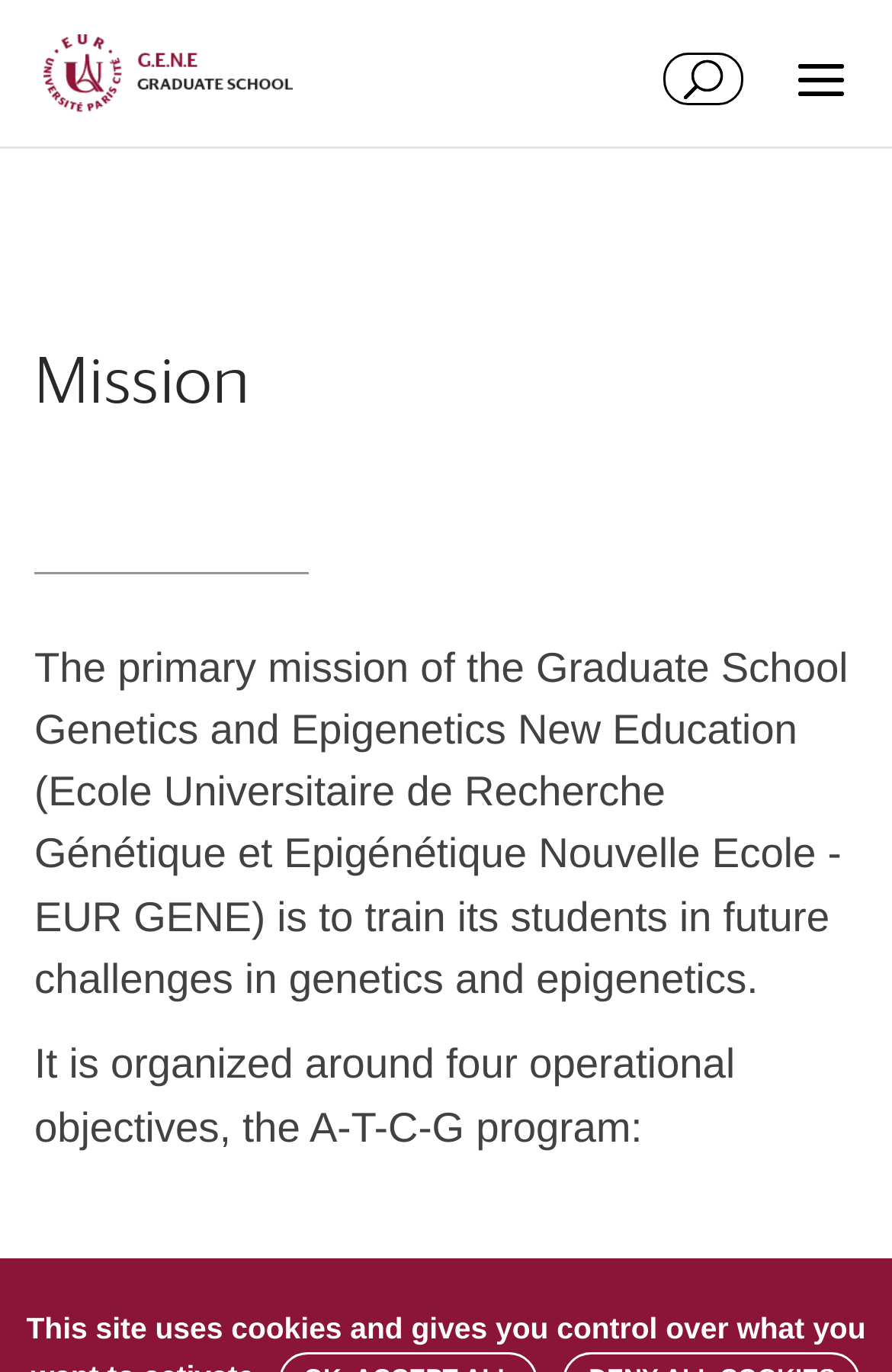Give the bounding box coordinates for the element described by: "alt="EUR G.E.N.E"".

[0.048, 0.038, 0.329, 0.065]